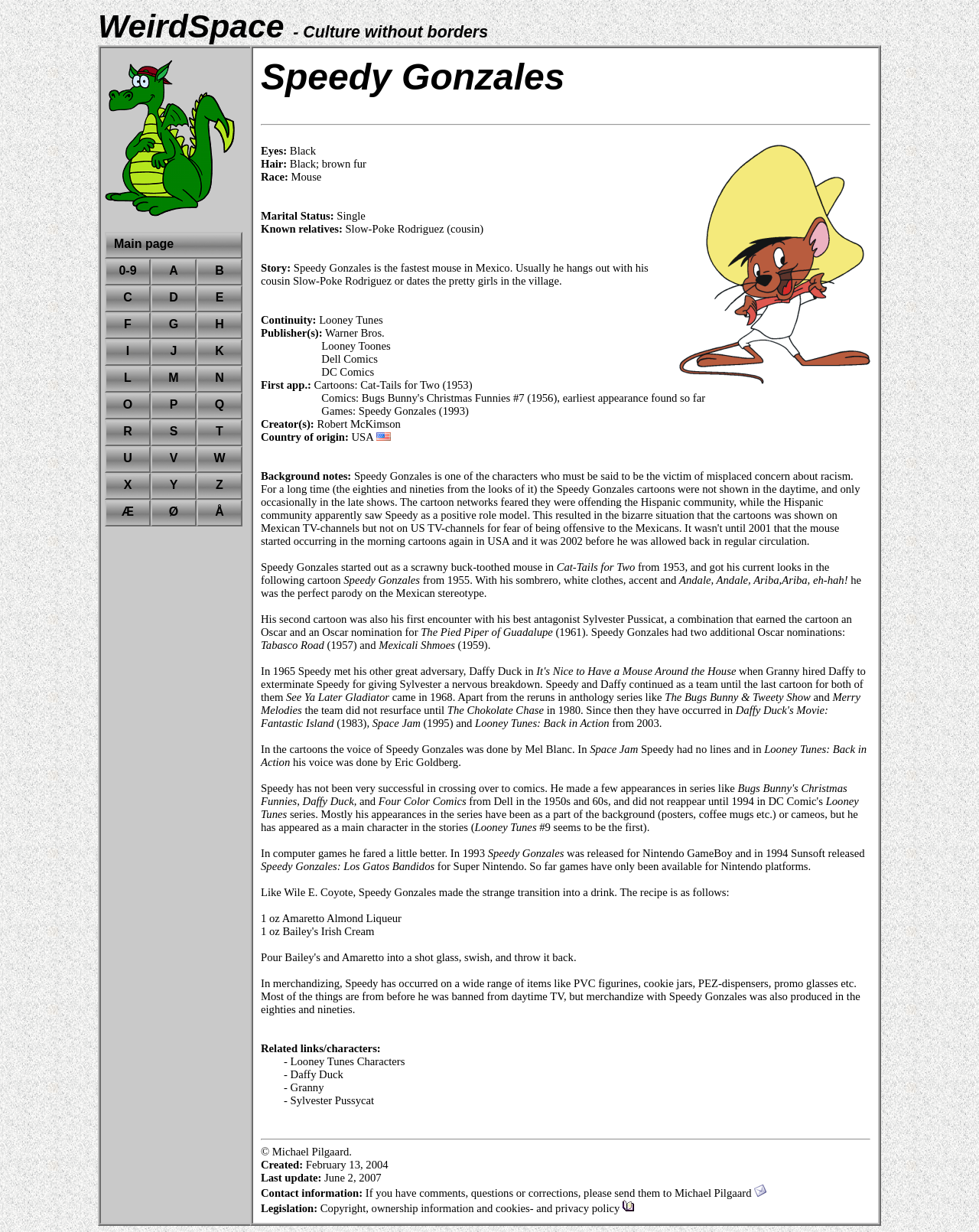Could you determine the bounding box coordinates of the clickable element to complete the instruction: "Click on the 'Speedy Gonzales' heading"? Provide the coordinates as four float numbers between 0 and 1, i.e., [left, top, right, bottom].

[0.266, 0.045, 0.889, 0.08]